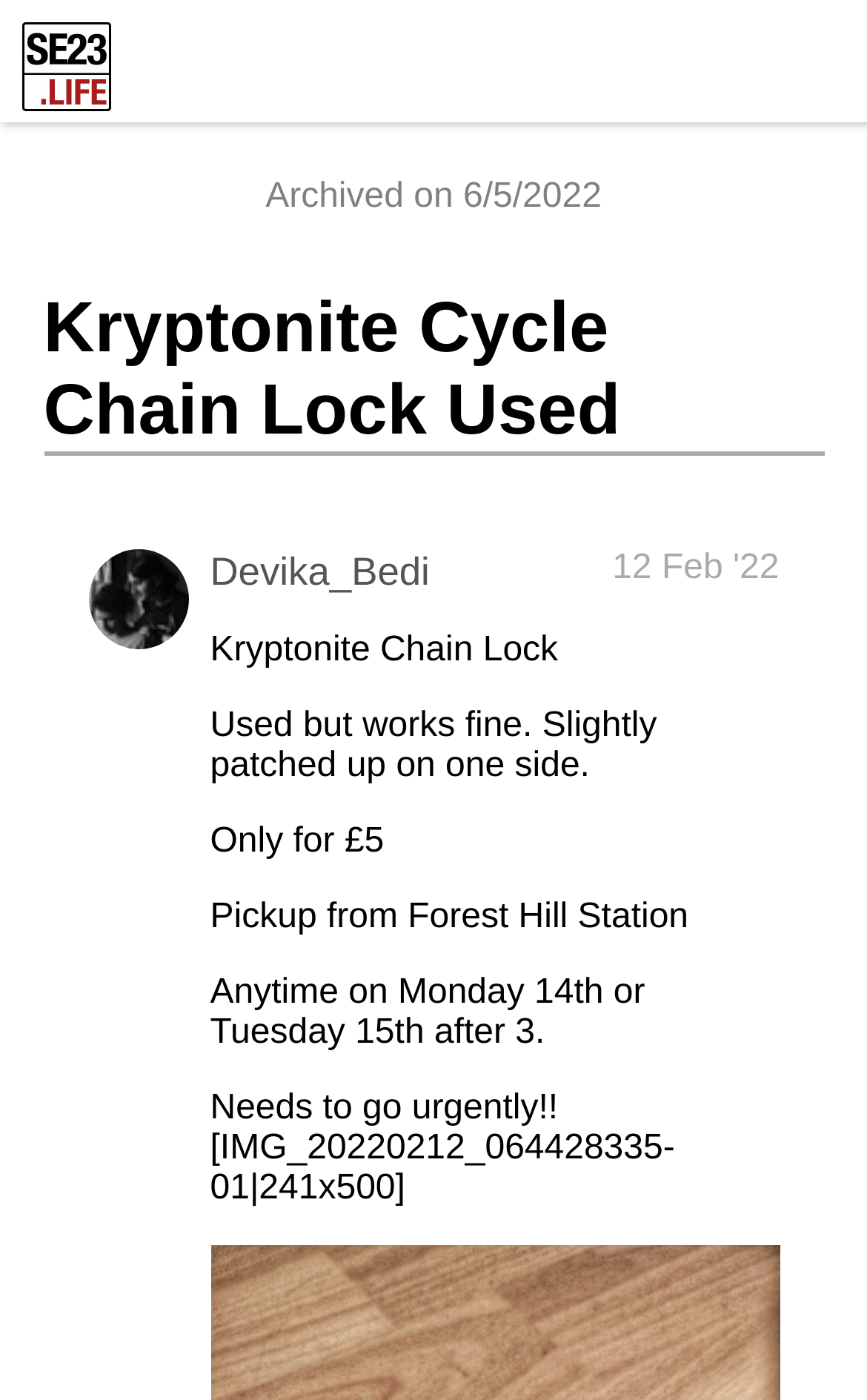Analyze the image and answer the question with as much detail as possible: 
Who is the seller of the Kryptonite Chain Lock?

I found the seller's name by looking at the text 'Devika_Bedi' which is located above the description of the product.